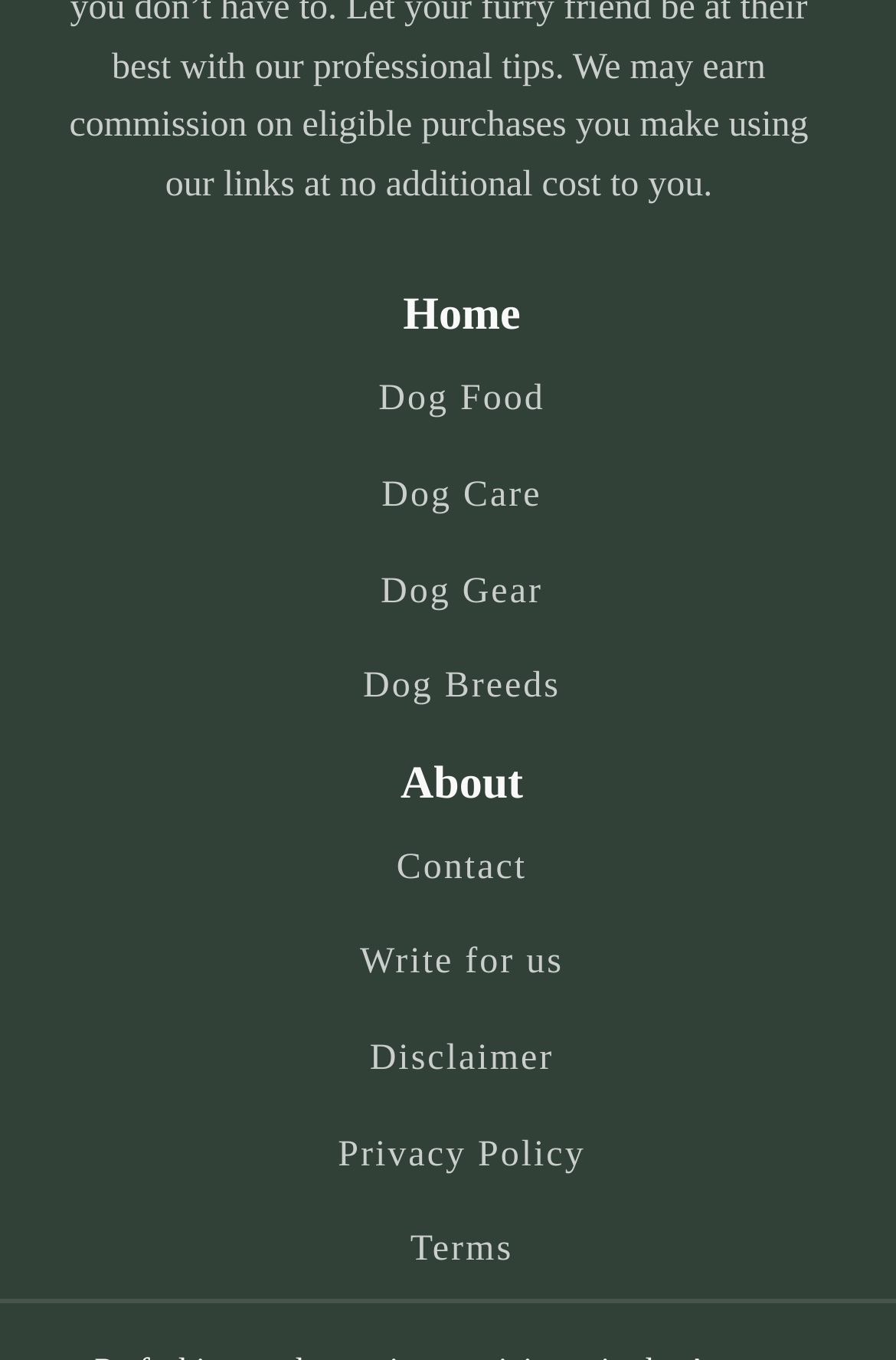Provide a brief response to the question below using one word or phrase:
What is the second link in the navigation menu?

Dog Food